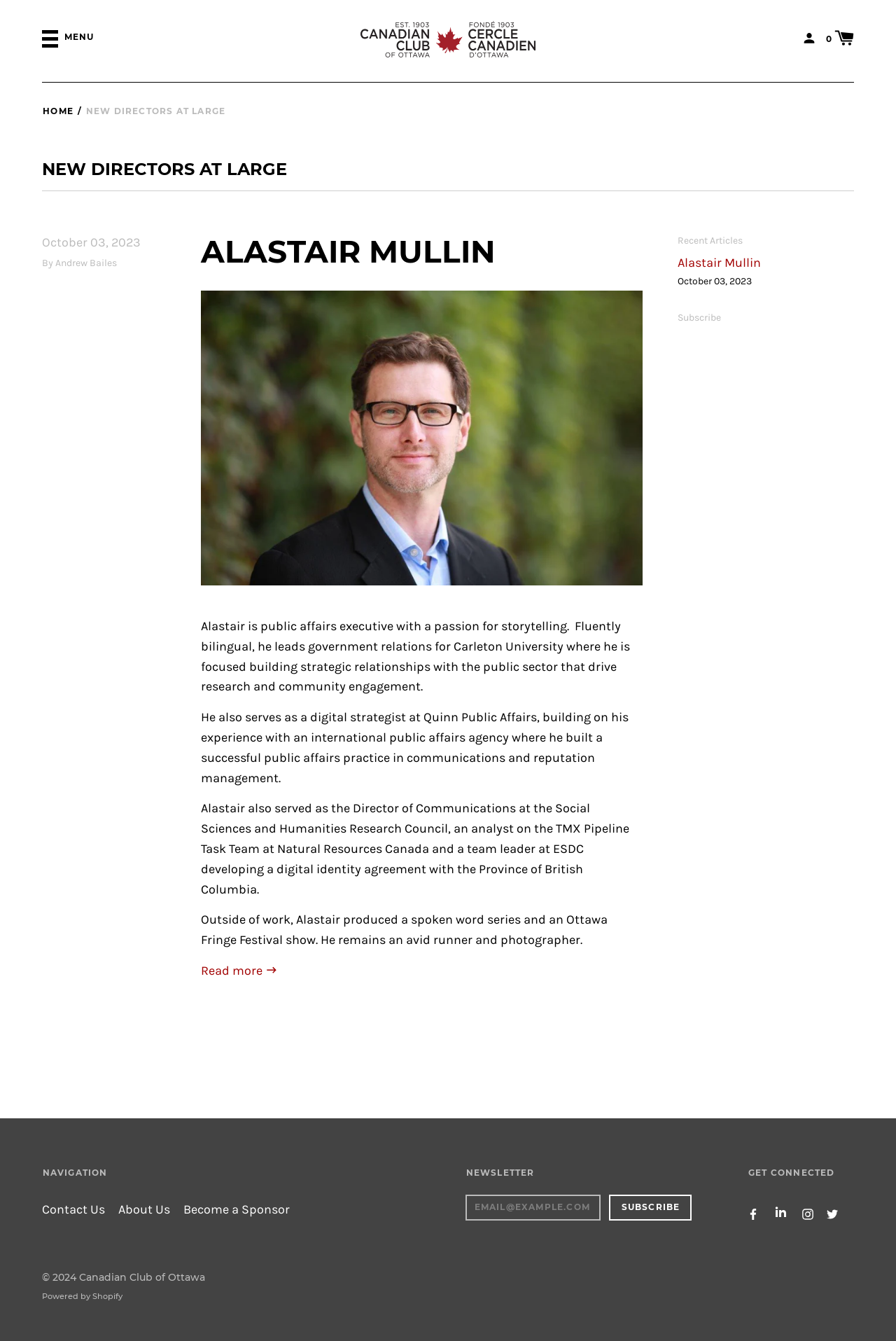What is the purpose of the textbox?
Please use the image to provide a one-word or short phrase answer.

To enter email address